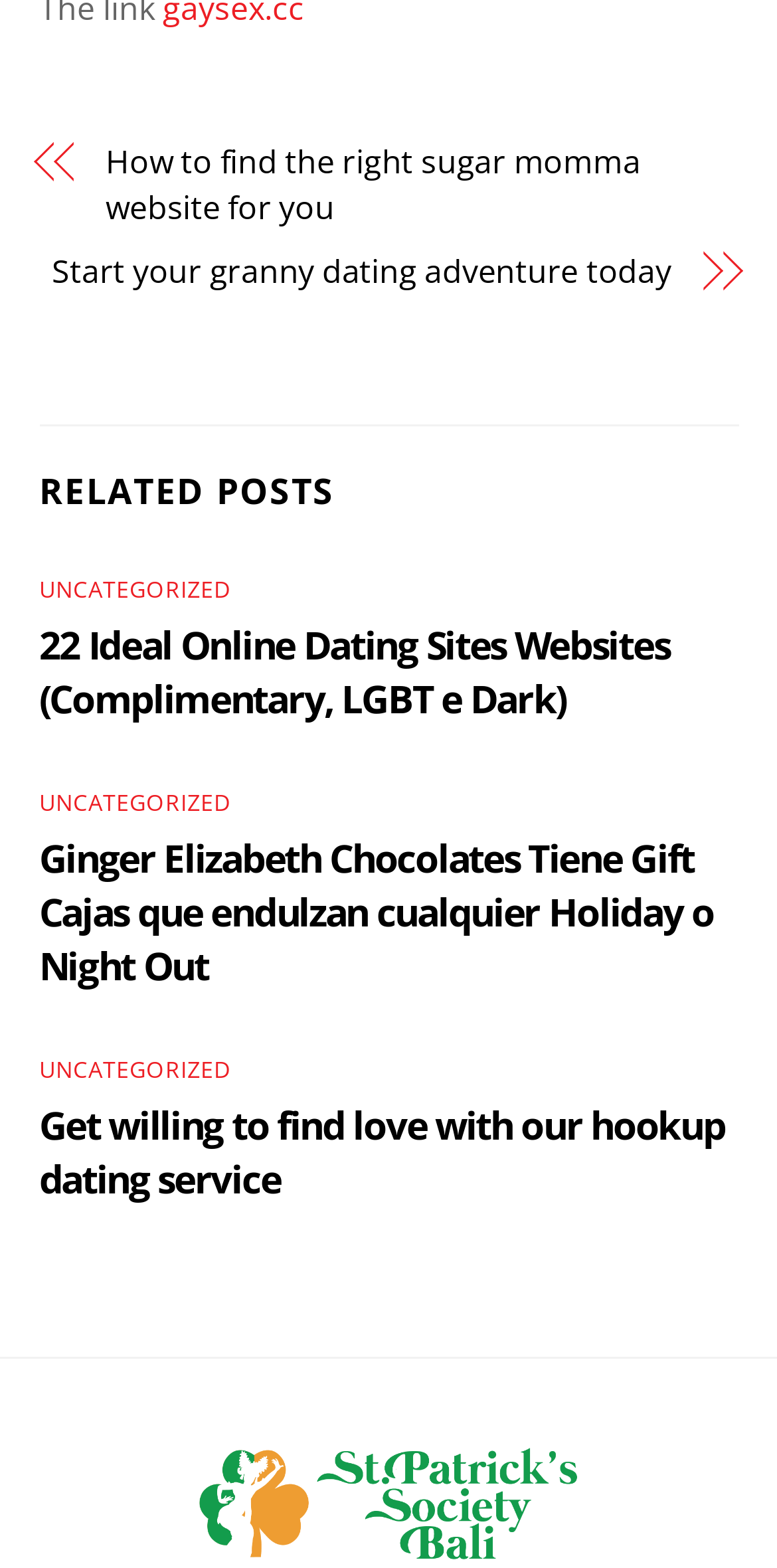Locate the bounding box coordinates of the element I should click to achieve the following instruction: "Learn about 22 ideal online dating sites websites".

[0.05, 0.394, 0.95, 0.463]